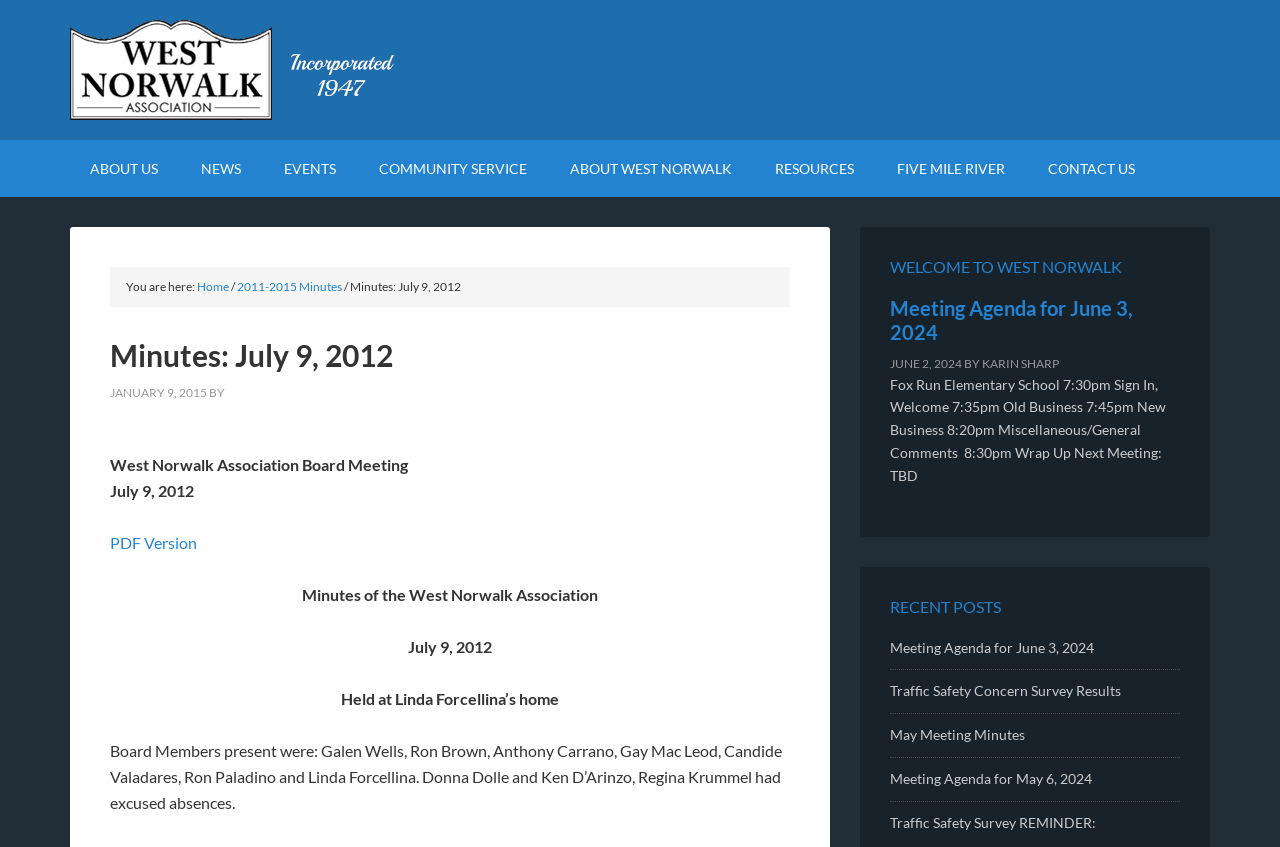Provide a brief response in the form of a single word or phrase:
How many board members were present at the meeting?

7